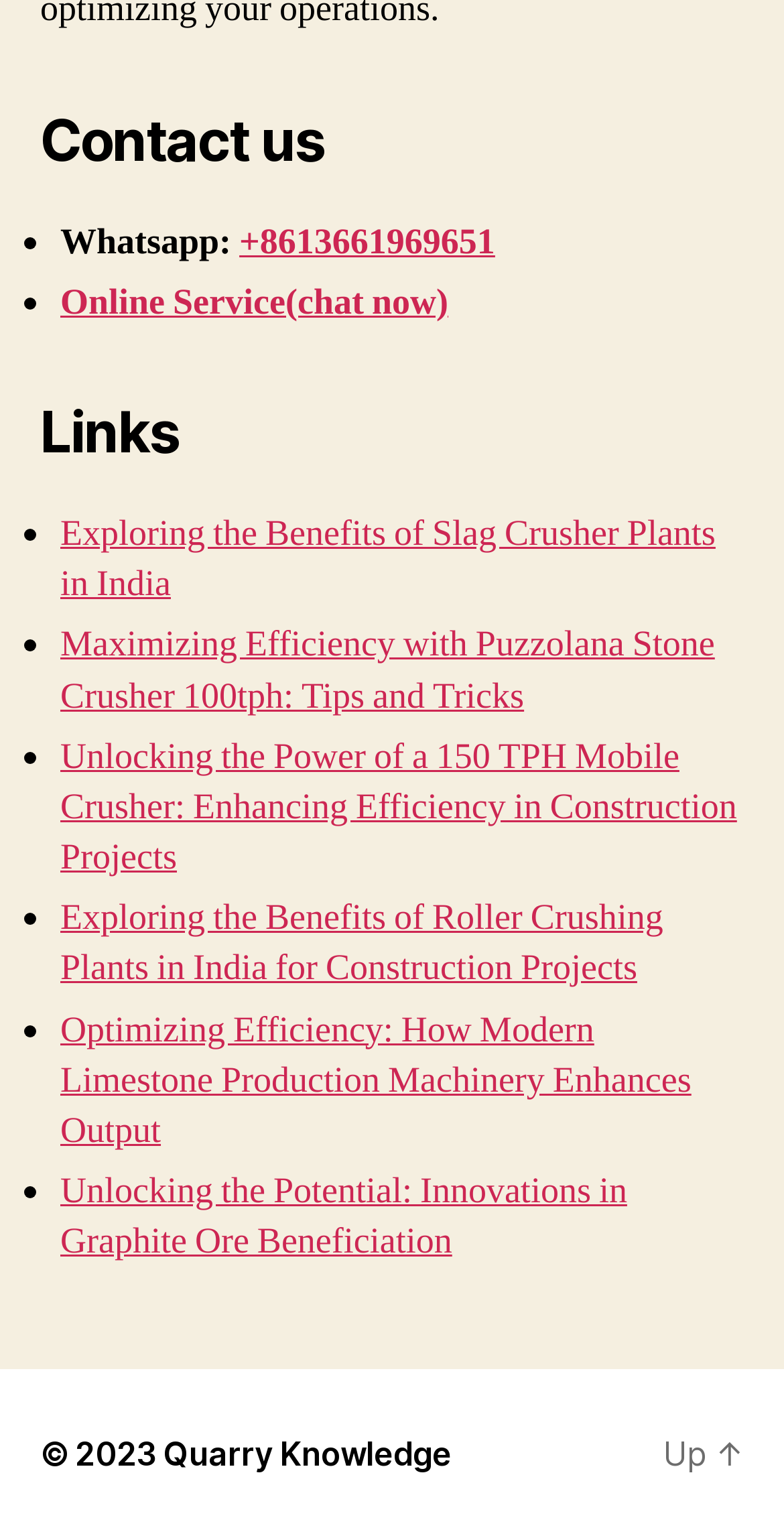Pinpoint the bounding box coordinates of the element to be clicked to execute the instruction: "Chat with online service".

[0.077, 0.181, 0.572, 0.211]